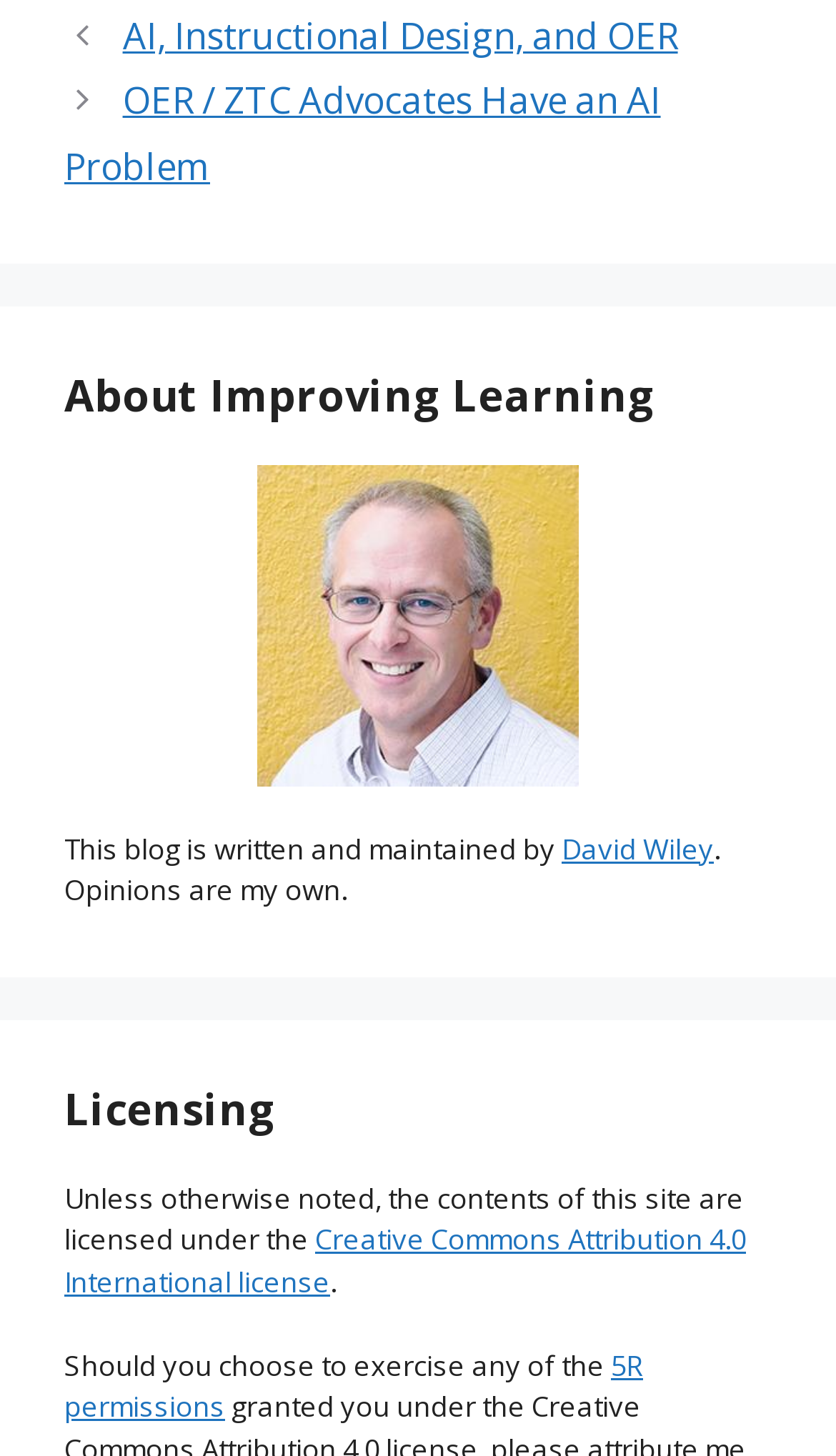What is the name of the first post?
Please craft a detailed and exhaustive response to the question.

The answer can be found in the navigation section, where the first link is labeled 'AI, Instructional Design, and OER'.